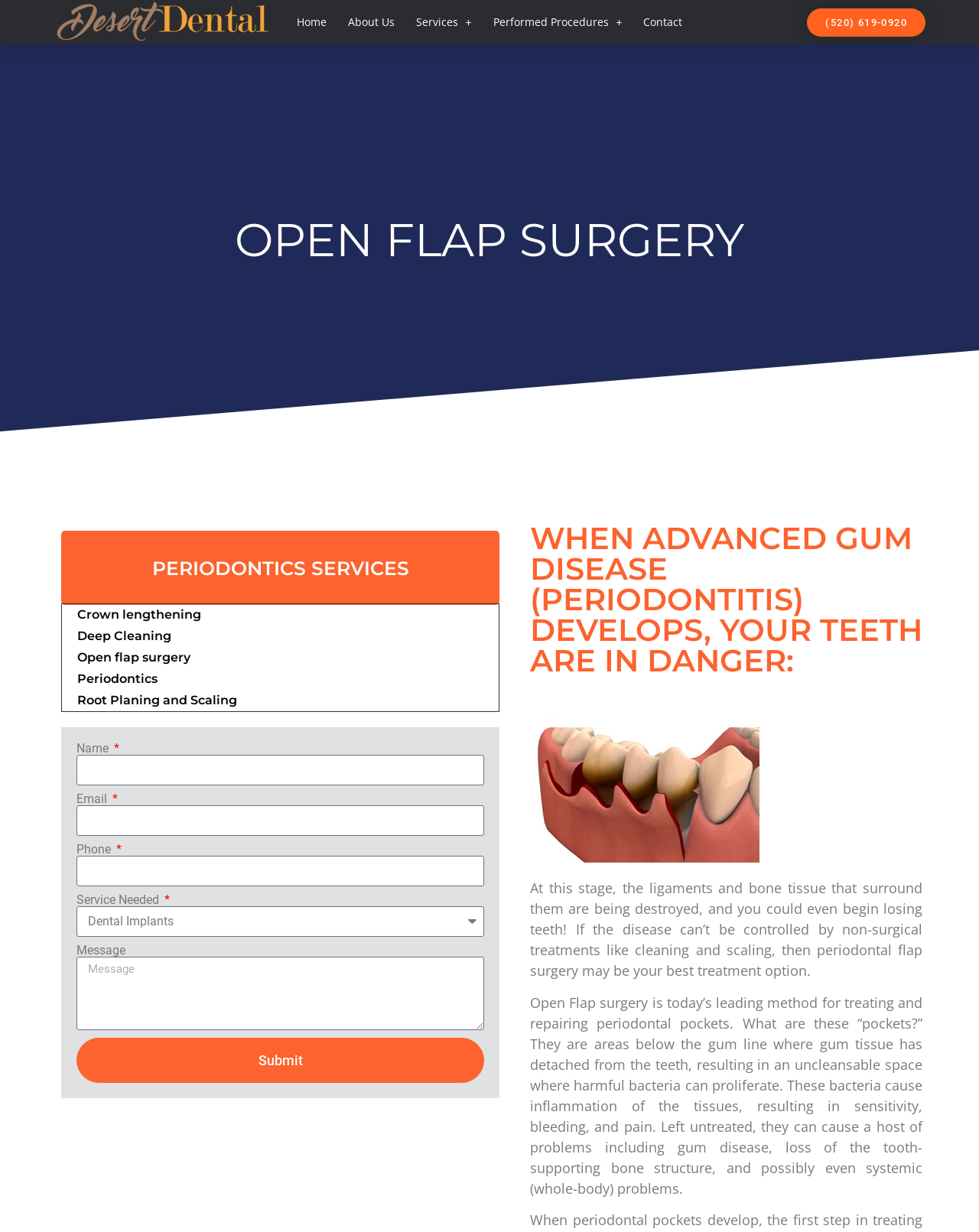Locate the heading on the webpage and return its text.

WHEN ADVANCED GUM DISEASE (PERIODONTITIS) DEVELOPS, YOUR TEETH ARE IN DANGER: